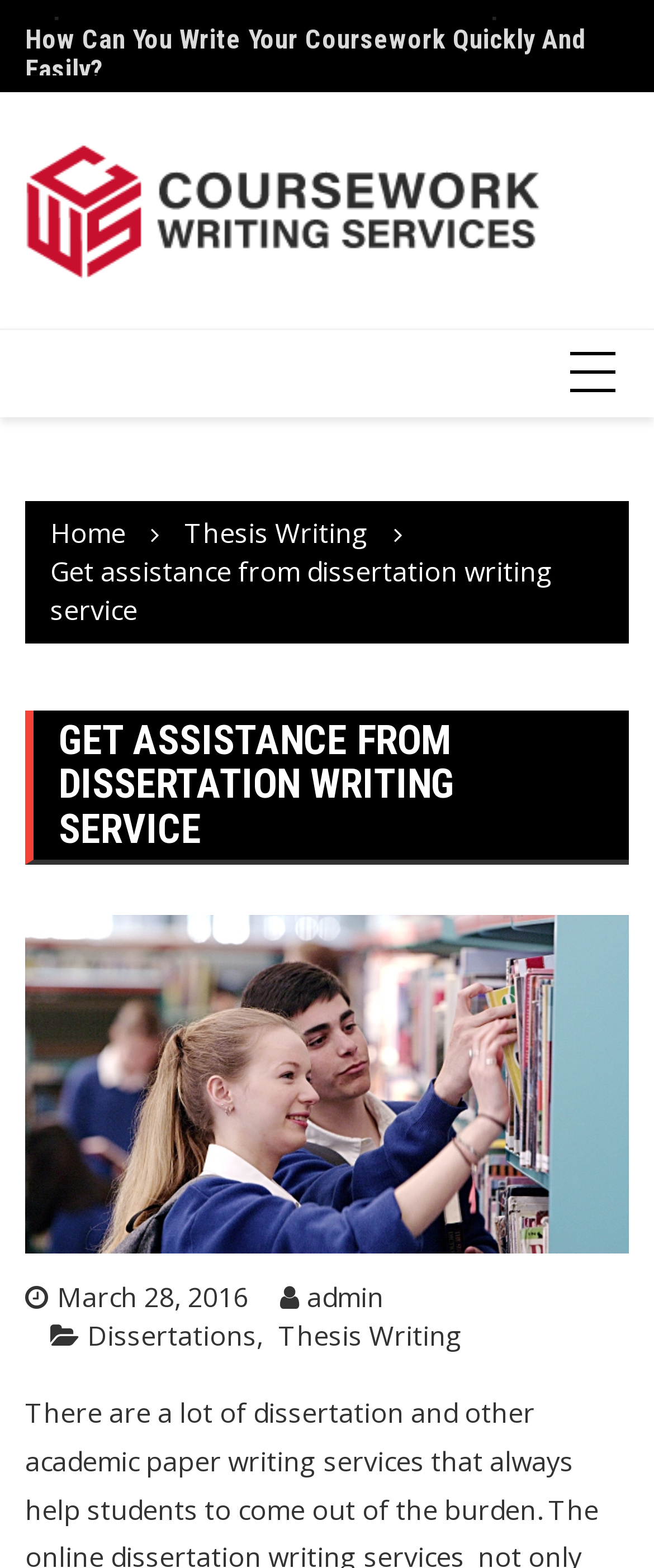Find the bounding box coordinates of the element's region that should be clicked in order to follow the given instruction: "Read the 'GET ASSISTANCE FROM DISSERTATION WRITING SERVICE' heading". The coordinates should consist of four float numbers between 0 and 1, i.e., [left, top, right, bottom].

[0.051, 0.453, 0.962, 0.548]